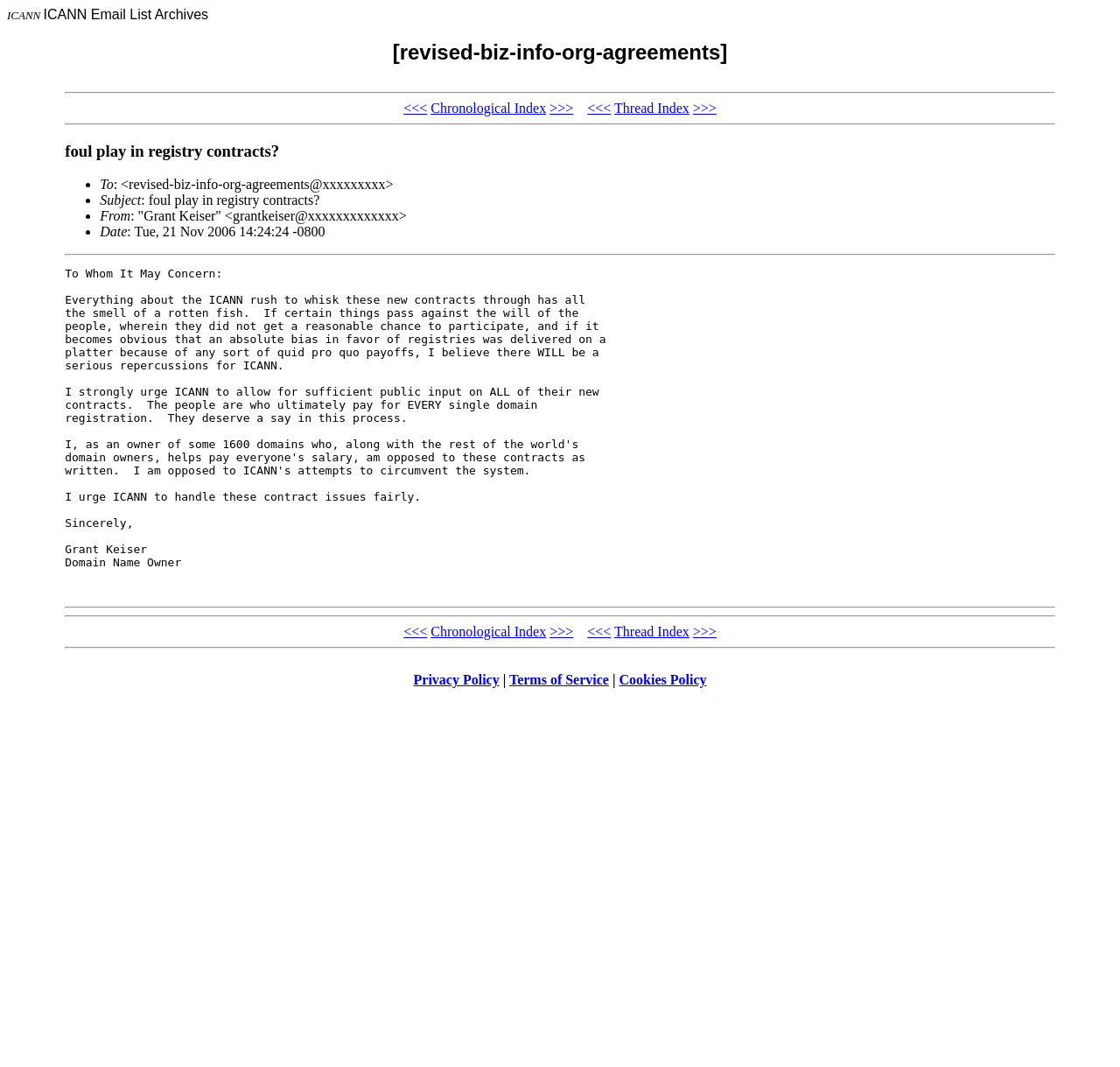Determine the bounding box of the UI element mentioned here: "Terms of Service". The coordinates must be in the format [left, top, right, bottom] with values ranging from 0 to 1.

[0.455, 0.63, 0.544, 0.644]